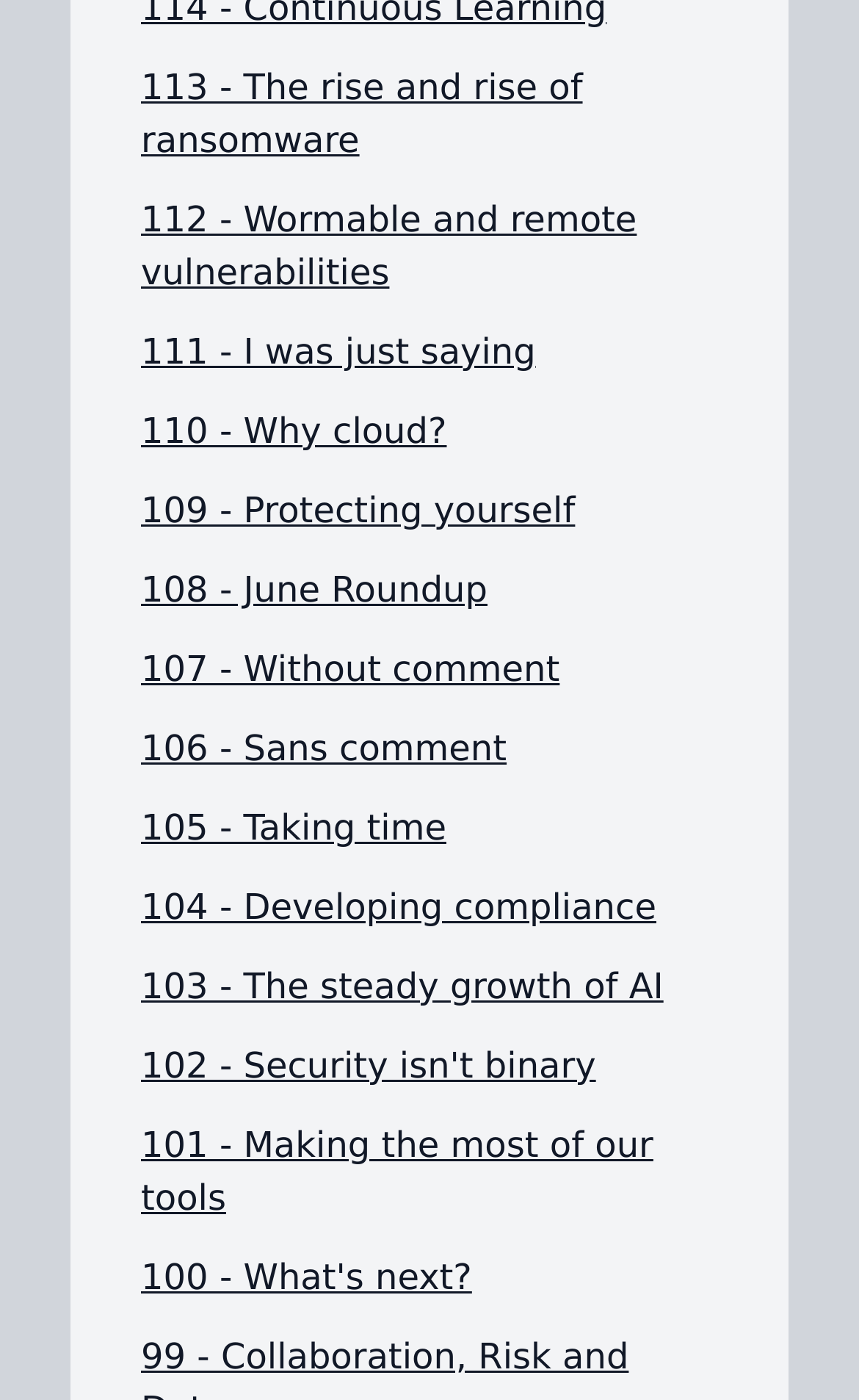Are the links arranged in a specific order?
Look at the screenshot and give a one-word or phrase answer.

Yes